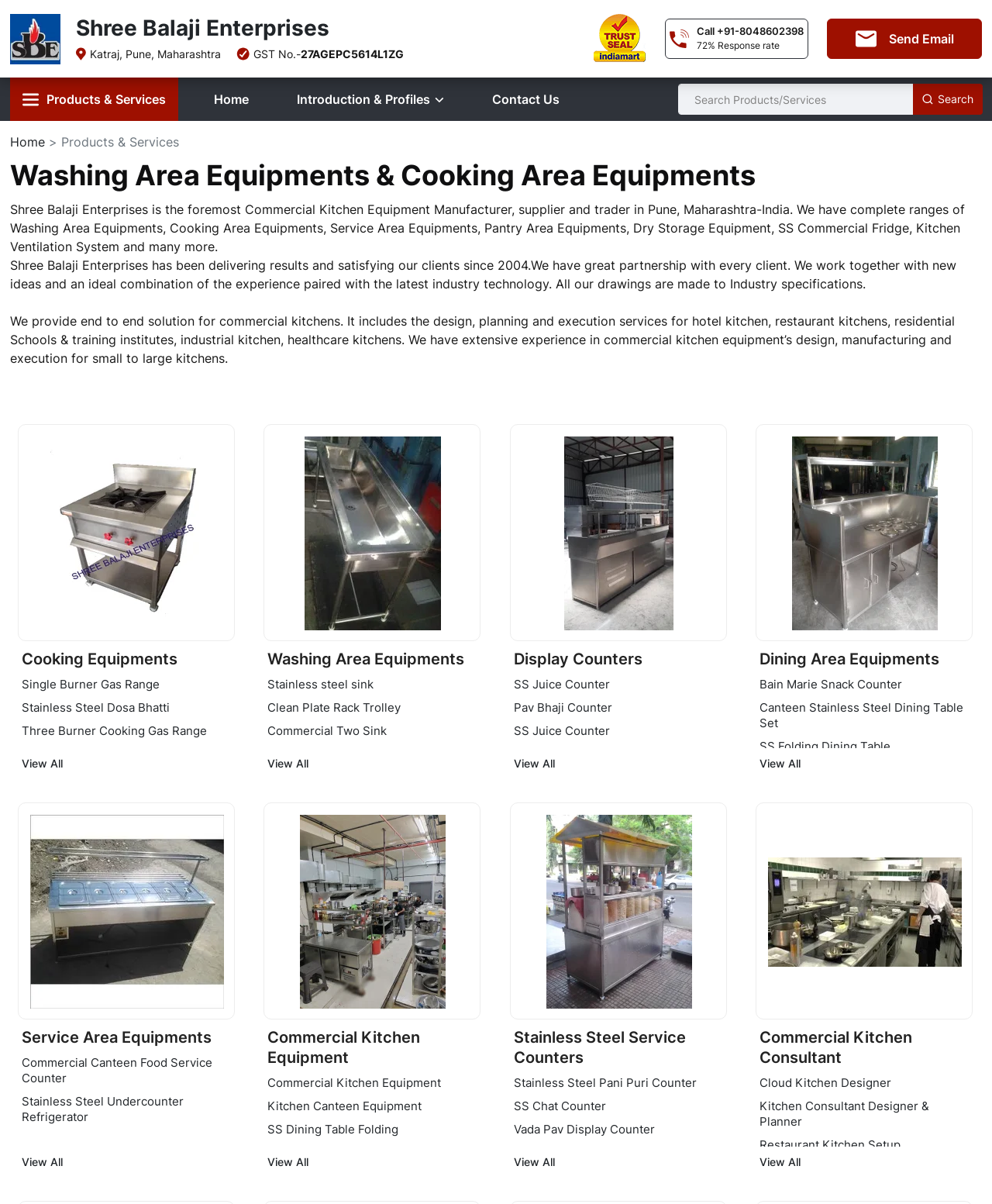Could you provide the bounding box coordinates for the portion of the screen to click to complete this instruction: "Contact us"?

[0.483, 0.064, 0.576, 0.1]